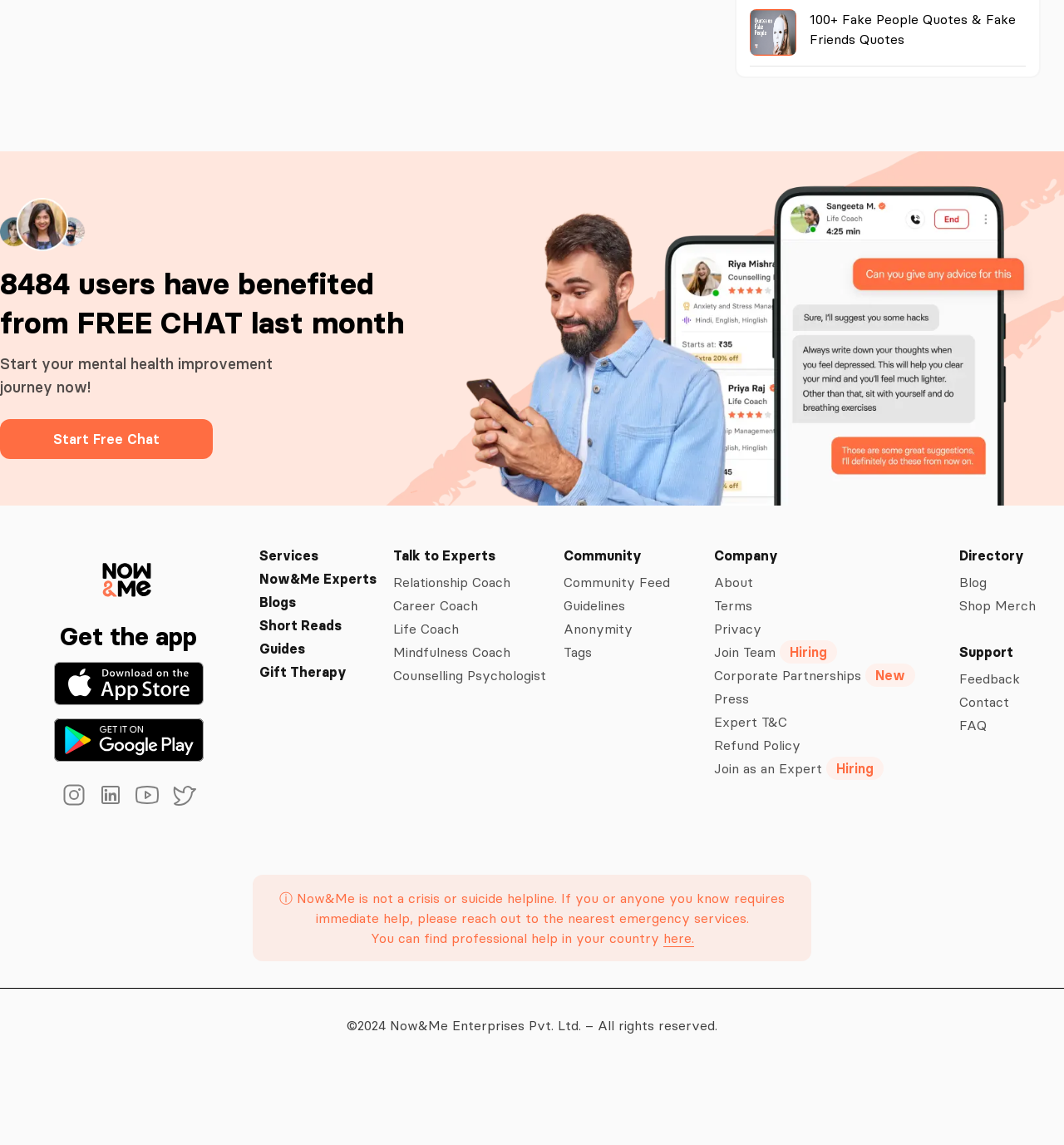Extract the bounding box coordinates for the HTML element that matches this description: "Join Team Hiring". The coordinates should be four float numbers between 0 and 1, i.e., [left, top, right, bottom].

[0.672, 0.616, 0.869, 0.633]